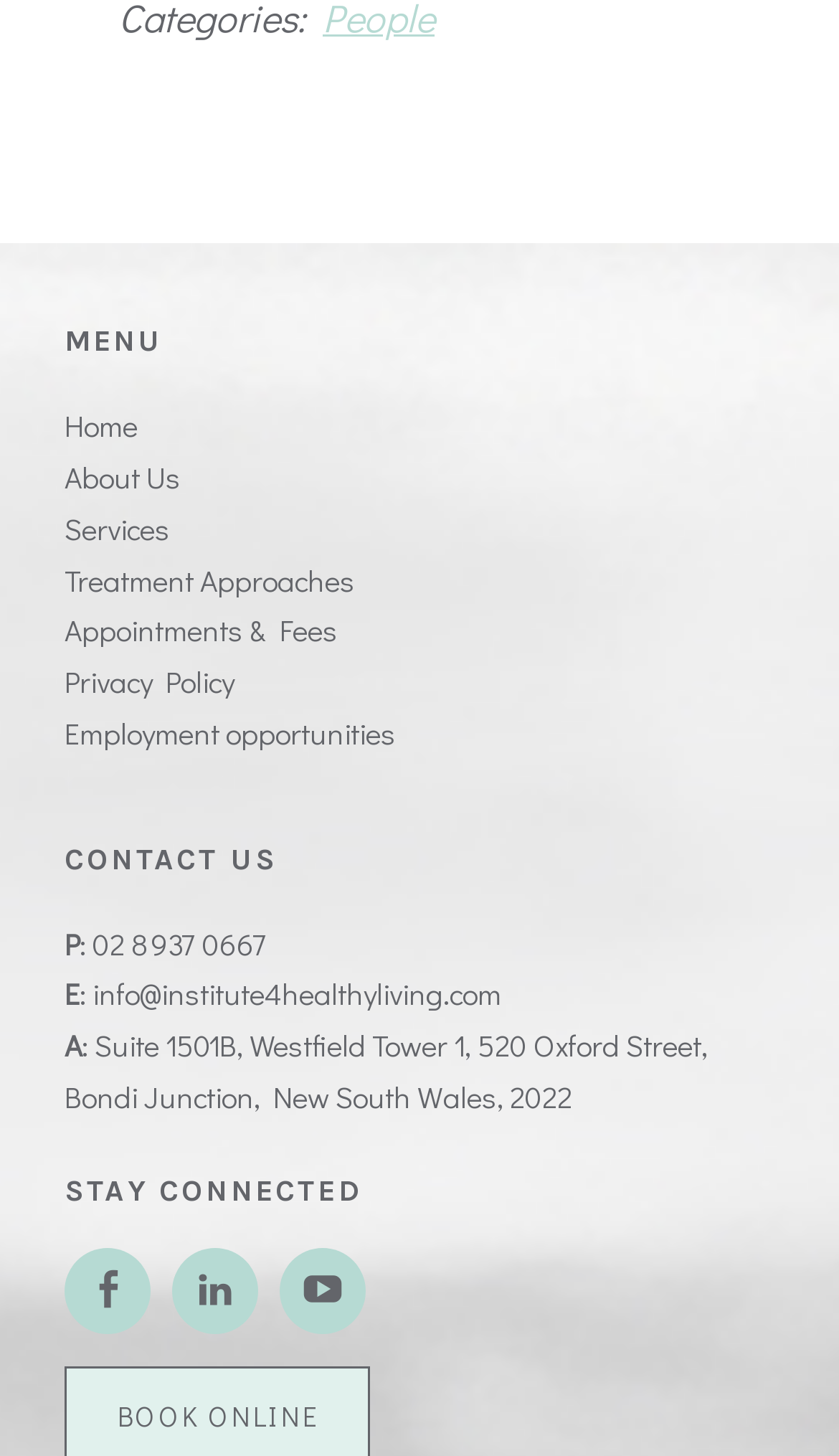Bounding box coordinates are specified in the format (top-left x, top-left y, bottom-right x, bottom-right y). All values are floating point numbers bounded between 0 and 1. Please provide the bounding box coordinate of the region this sentence describes: Archives

None